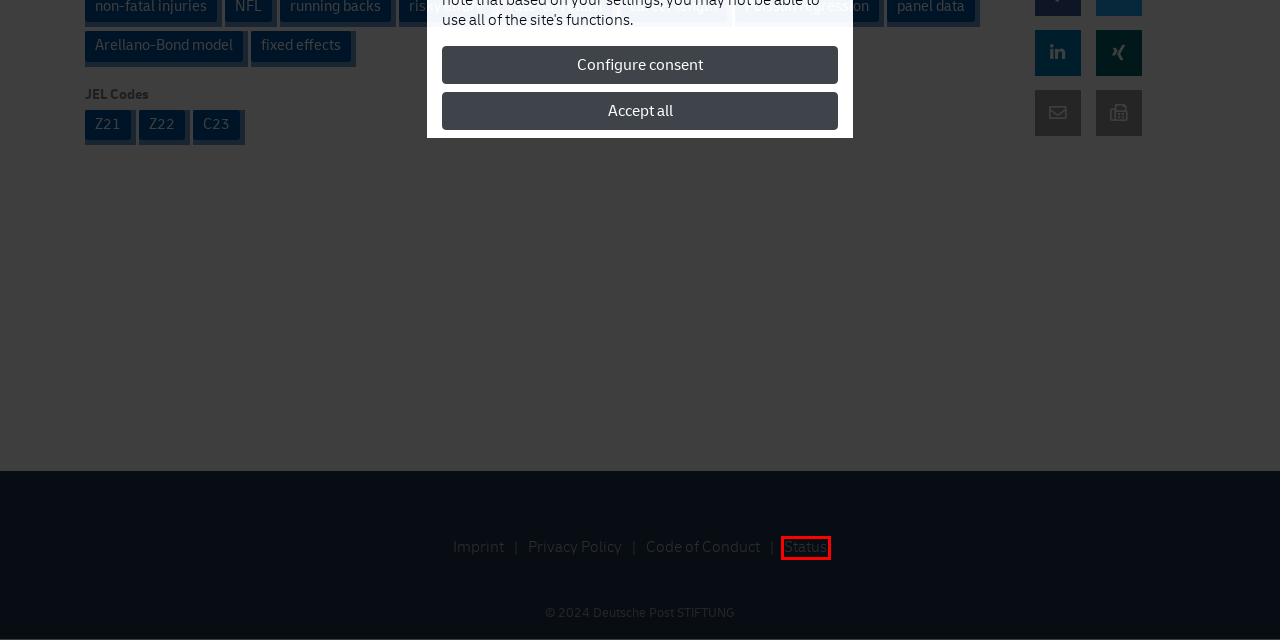You are given a screenshot depicting a webpage with a red bounding box around a UI element. Select the description that best corresponds to the new webpage after clicking the selected element. Here are the choices:
A. IZA Discussion Papers |
                        IZA - Institute of Labor Economics
B. IZA Members - Personal Login
C. Publications |
                        IZA - Institute of Labor Economics
D. IZA |
        
        IZA - Institute of Labor Economics
E. Status Dashboard
F. Home │ G²LM│LIC
G. IDSC |
                        IZA - Institute of Labor Economics
H. IZA Newsroom – IZA – Institute of Labor Economics

E